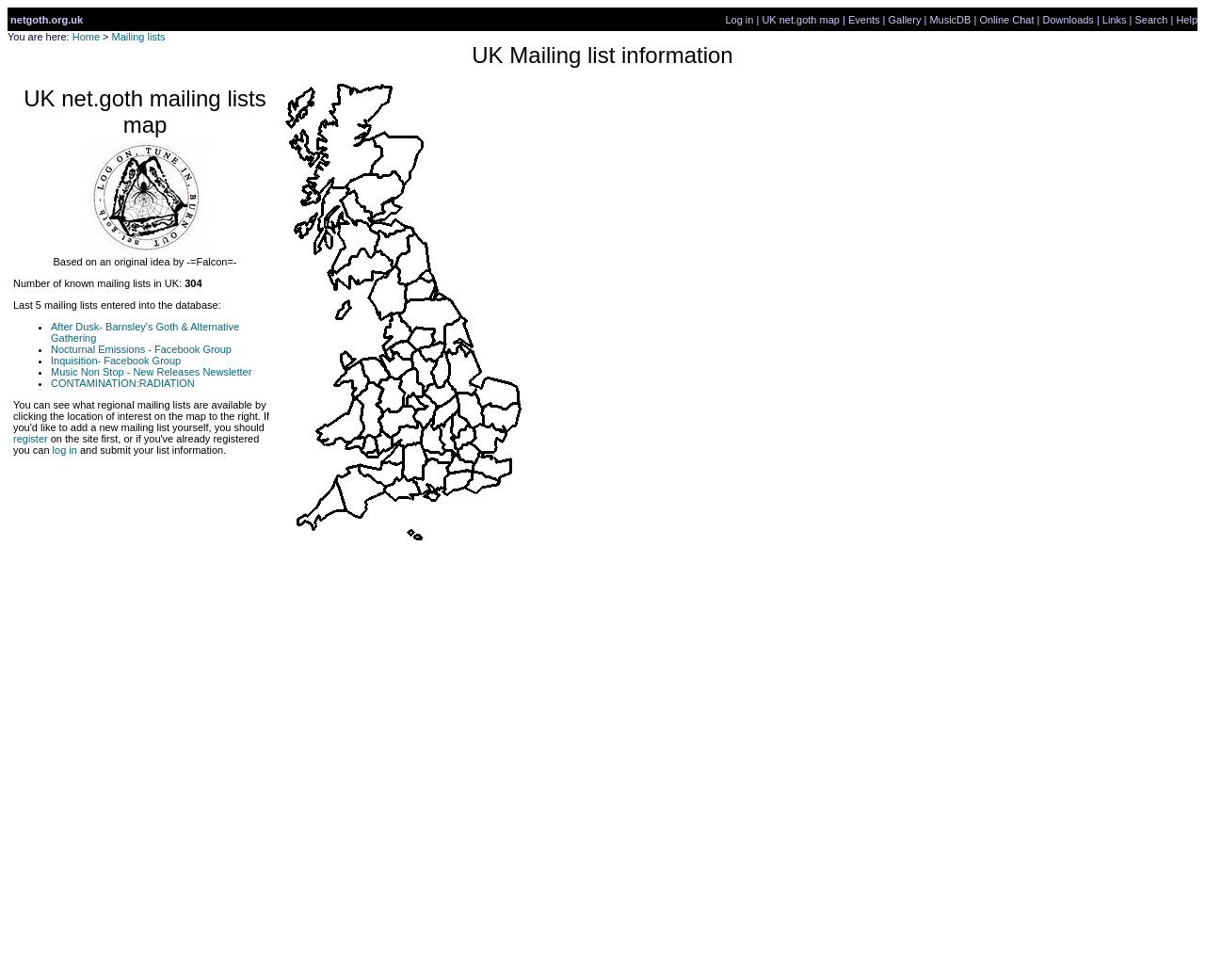Using the description "register", predict the bounding box of the relevant HTML element.

[0.011, 0.442, 0.04, 0.453]